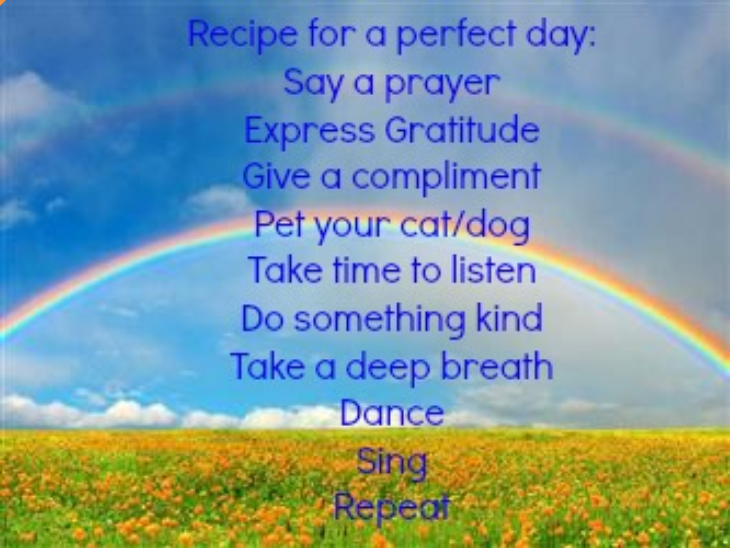What is arching over the field of flowers?
Give a single word or phrase answer based on the content of the image.

A rainbow